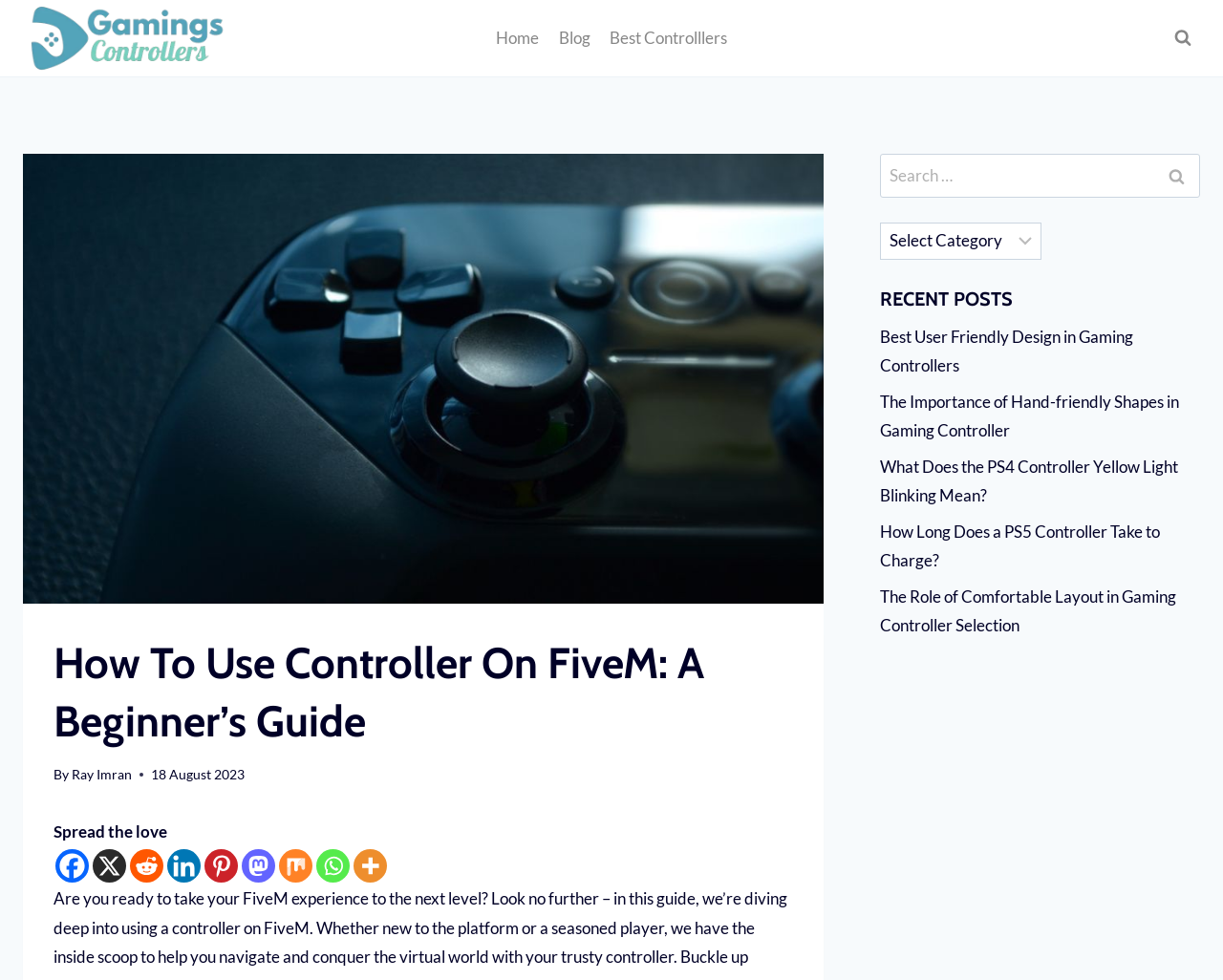Respond with a single word or phrase:
What are the recent posts about?

Gaming controllers